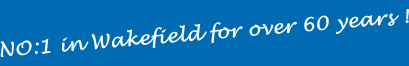Generate a comprehensive description of the image.

The image features a vibrant blue background prominently displaying the text, "NO:1 in Wakefield for over 60 years!" This graphic strongly conveys the message of credibility and trust, indicating that the company has been a leading provider of asbestos removal services in the Wakefield area for a significant duration, emphasizing their experience and reliability in the industry. This visual element complements the overall theme of expertise and safety in domestic asbestos removal services, as highlighted throughout the associated content about Grimston Asbestos Removal.